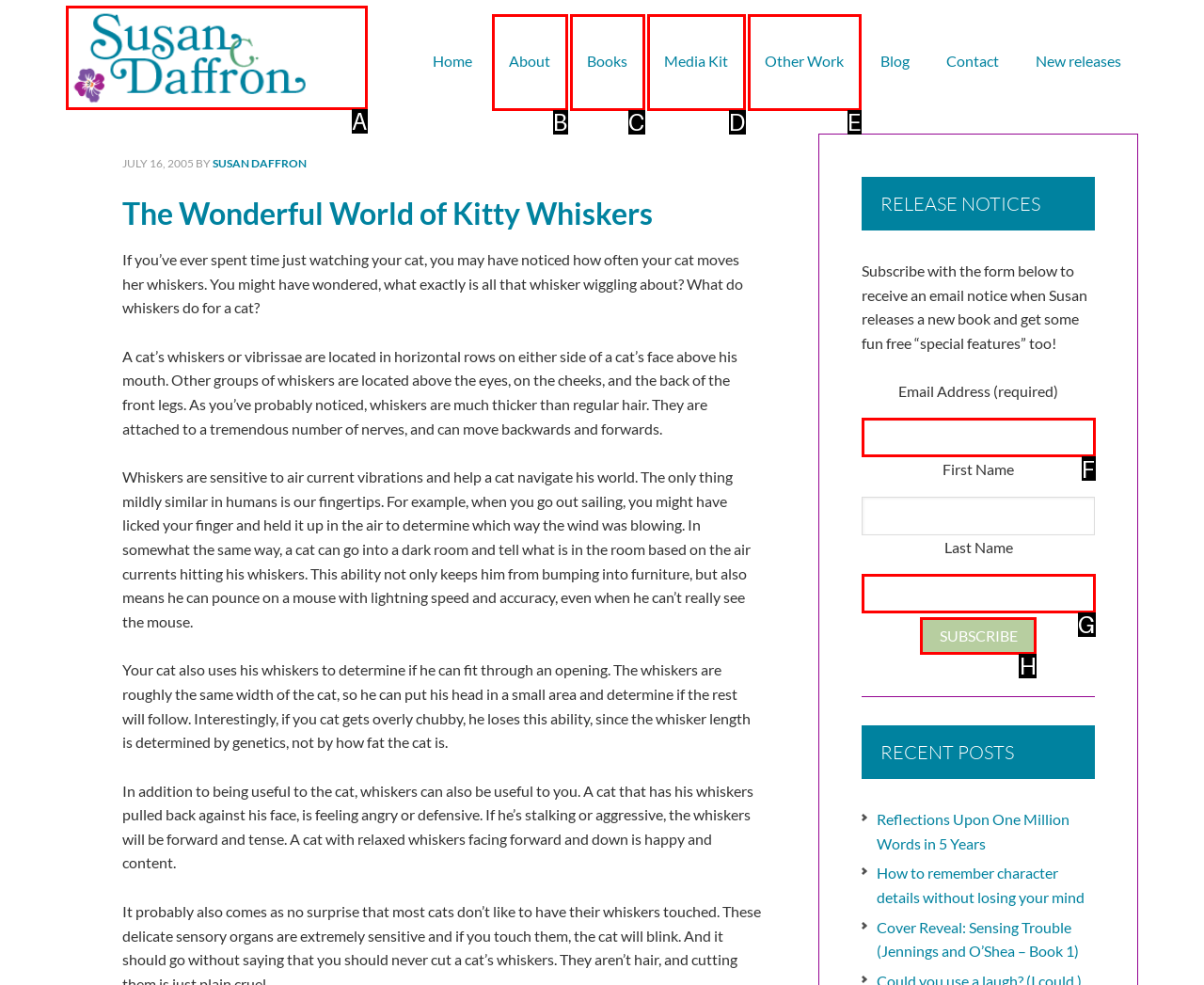Tell me which one HTML element best matches the description: Susan C. Daffron Answer with the option's letter from the given choices directly.

A